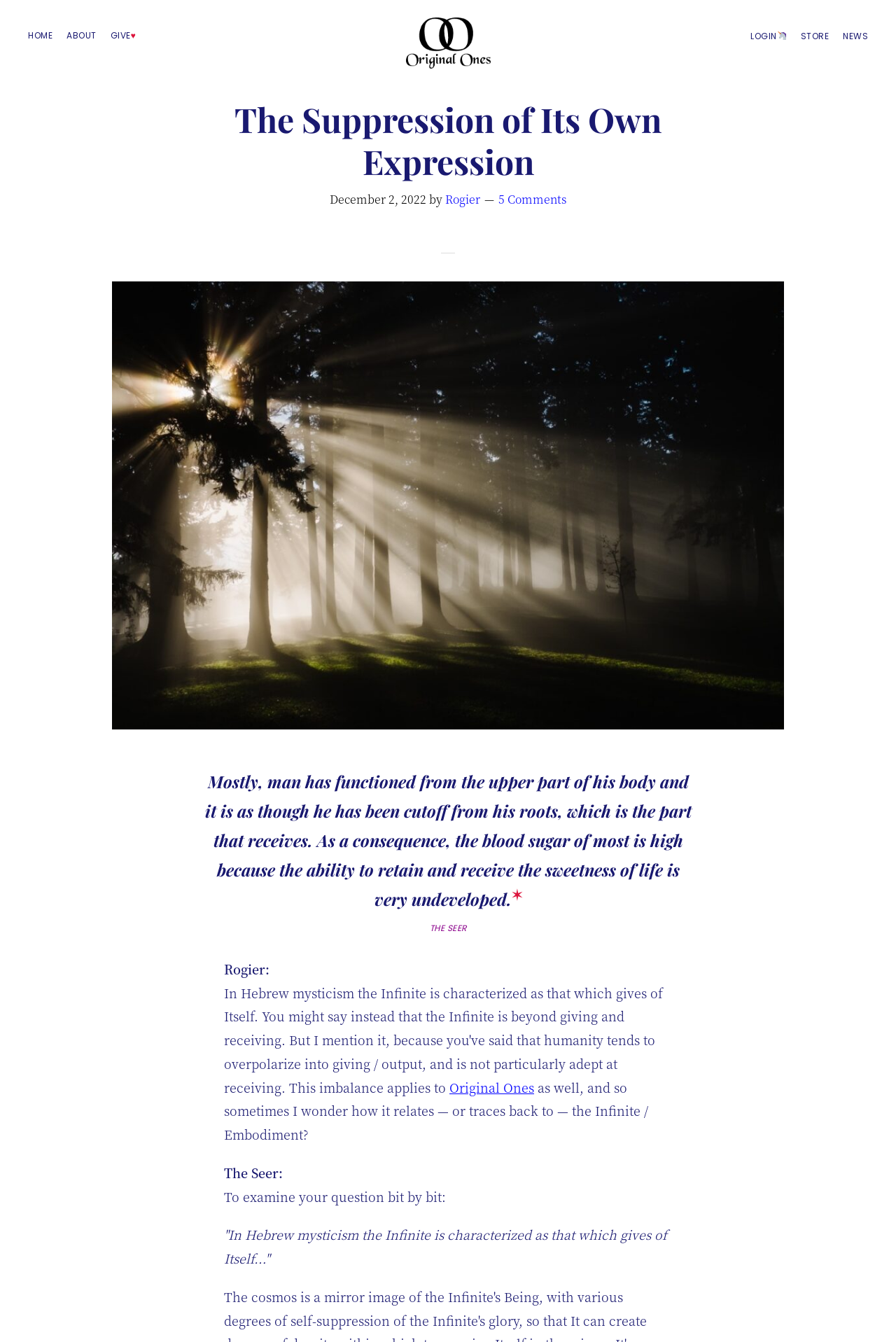Please identify the bounding box coordinates of the element I should click to complete this instruction: 'Click on the 'HOME' link'. The coordinates should be given as four float numbers between 0 and 1, like this: [left, top, right, bottom].

[0.023, 0.017, 0.066, 0.035]